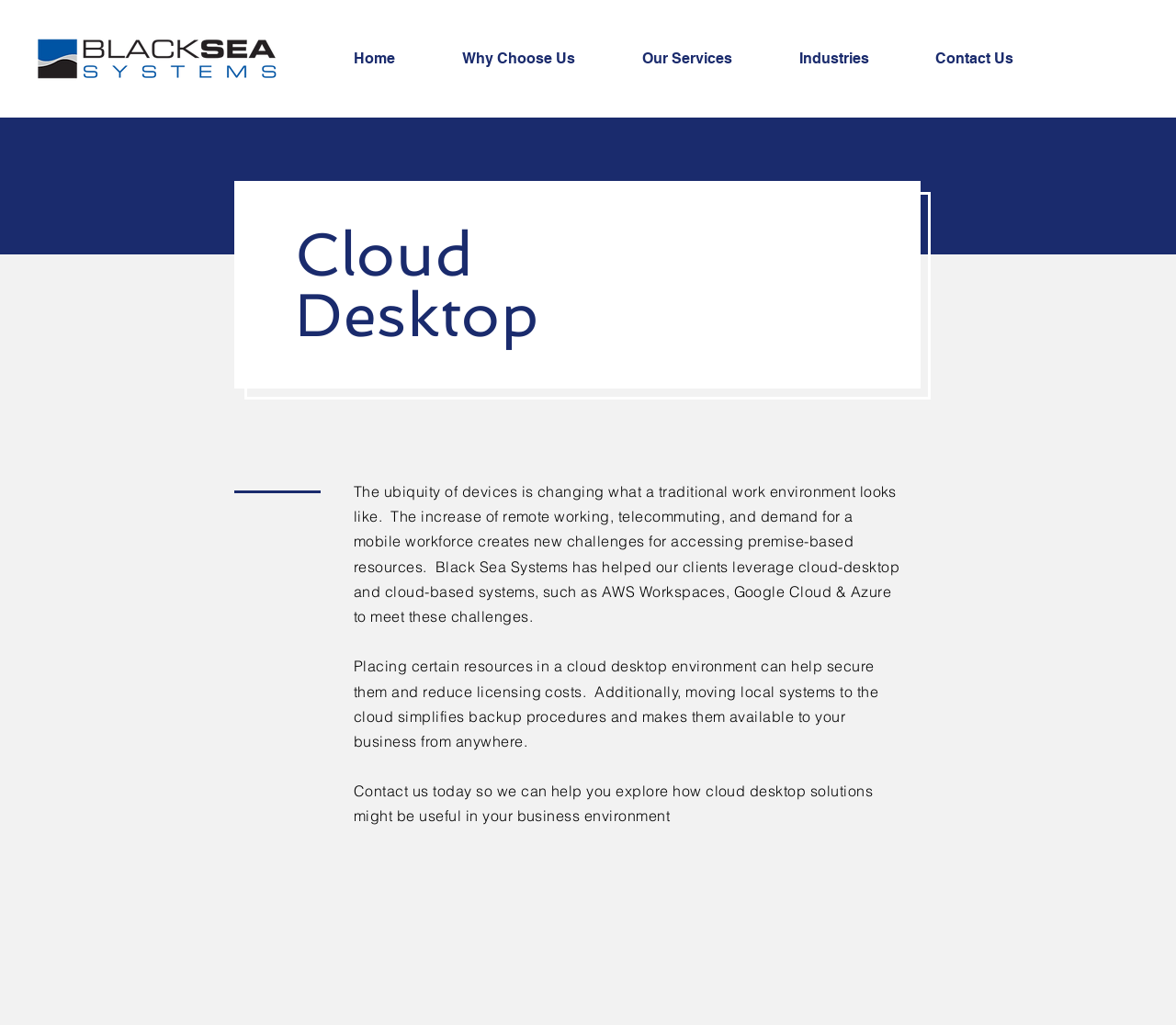Find the bounding box coordinates for the HTML element described in this sentence: "Companies". Provide the coordinates as four float numbers between 0 and 1, in the format [left, top, right, bottom].

None